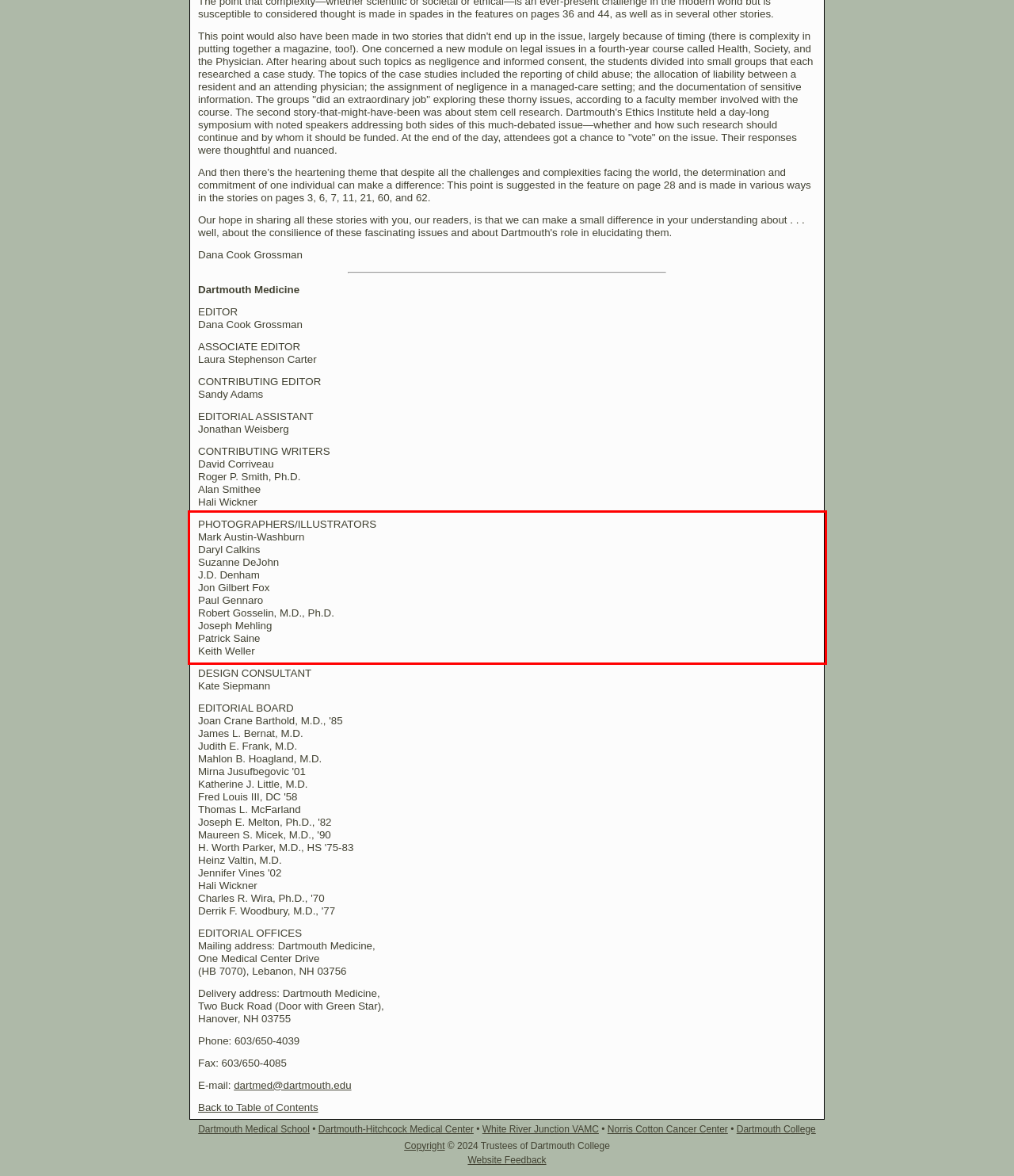Inspect the webpage screenshot that has a red bounding box and use OCR technology to read and display the text inside the red bounding box.

PHOTOGRAPHERS/ILLUSTRATORS Mark Austin-Washburn Daryl Calkins Suzanne DeJohn J.D. Denham Jon Gilbert Fox Paul Gennaro Robert Gosselin, M.D., Ph.D. Joseph Mehling Patrick Saine Keith Weller